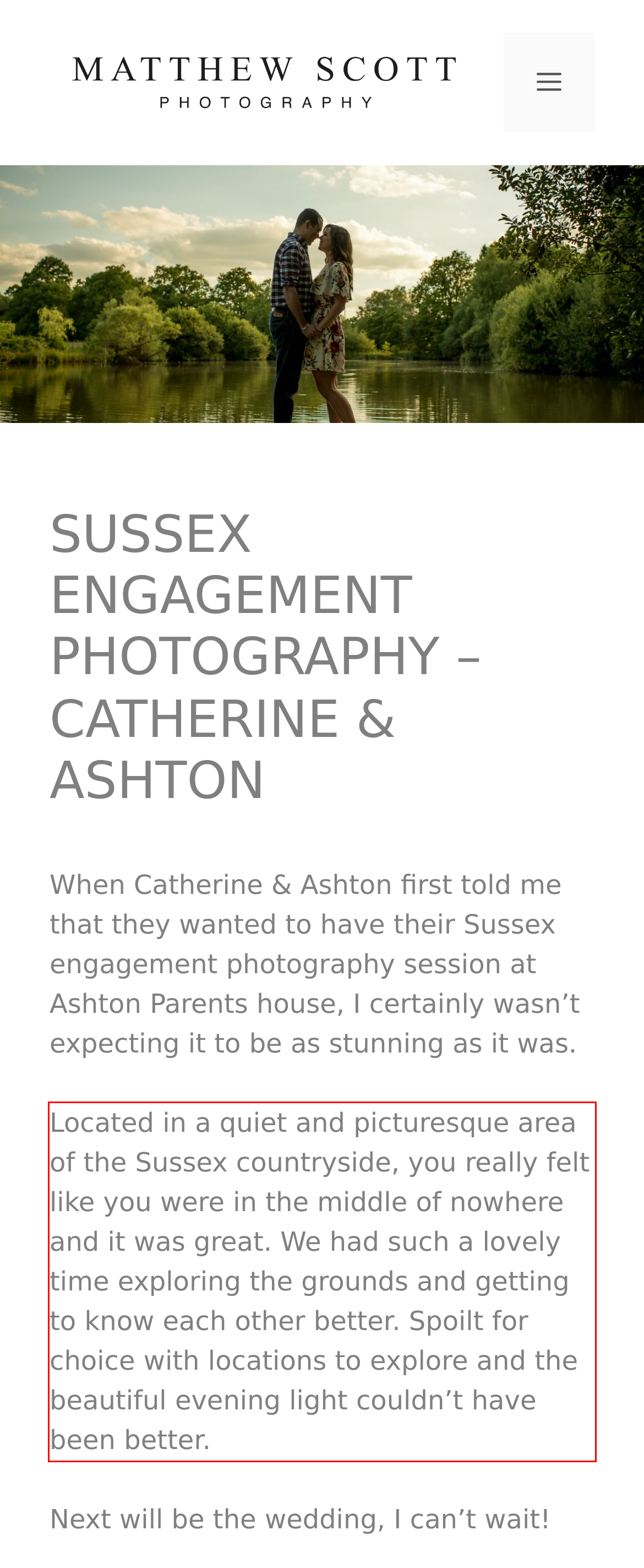Please look at the webpage screenshot and extract the text enclosed by the red bounding box.

Located in a quiet and picturesque area of the Sussex countryside, you really felt like you were in the middle of nowhere and it was great. We had such a lovely time exploring the grounds and getting to know each other better. Spoilt for choice with locations to explore and the beautiful evening light couldn’t have been better.